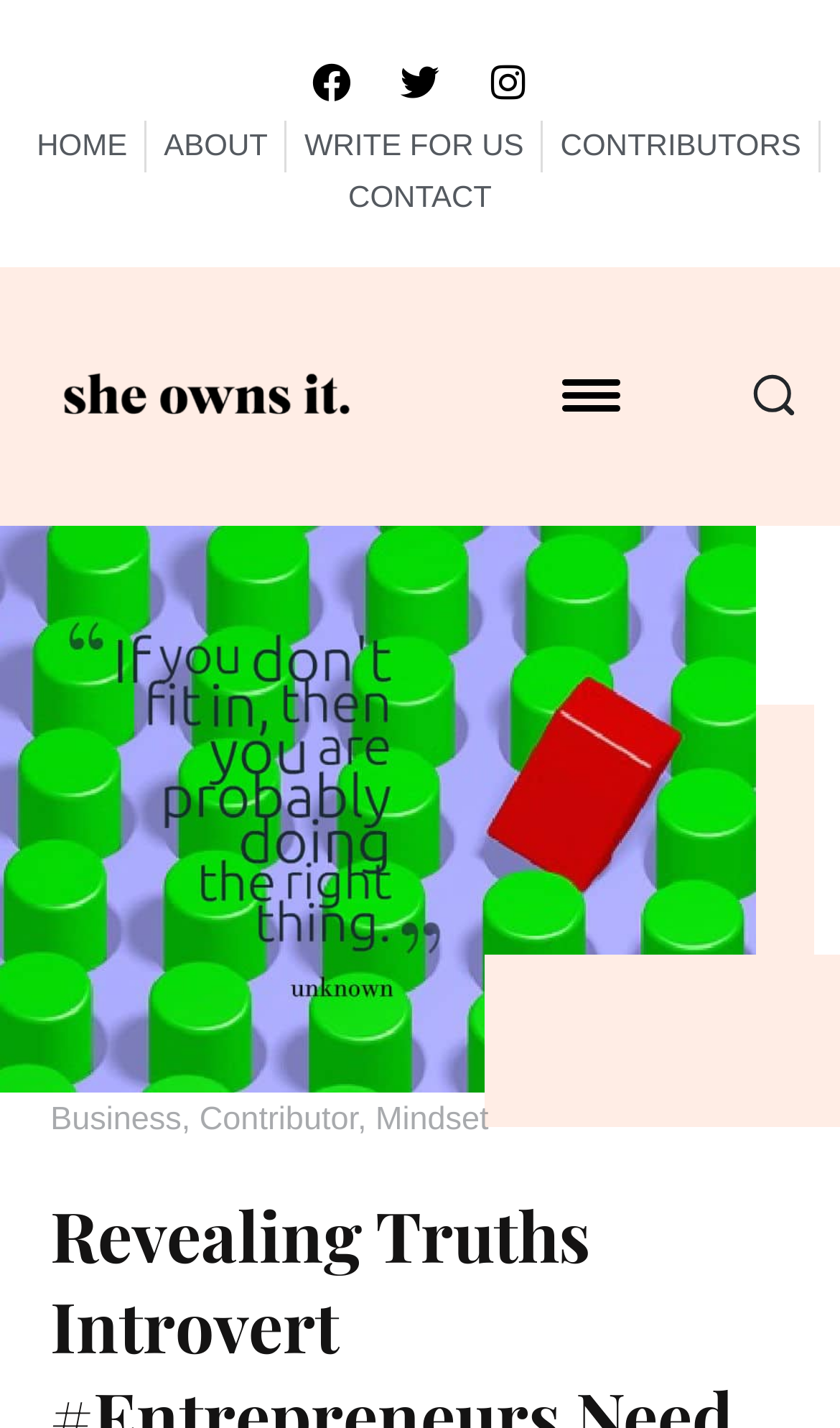Generate the text content of the main headline of the webpage.

Revealing Truths Introvert #Entrepreneurs Need to Know by @patweber